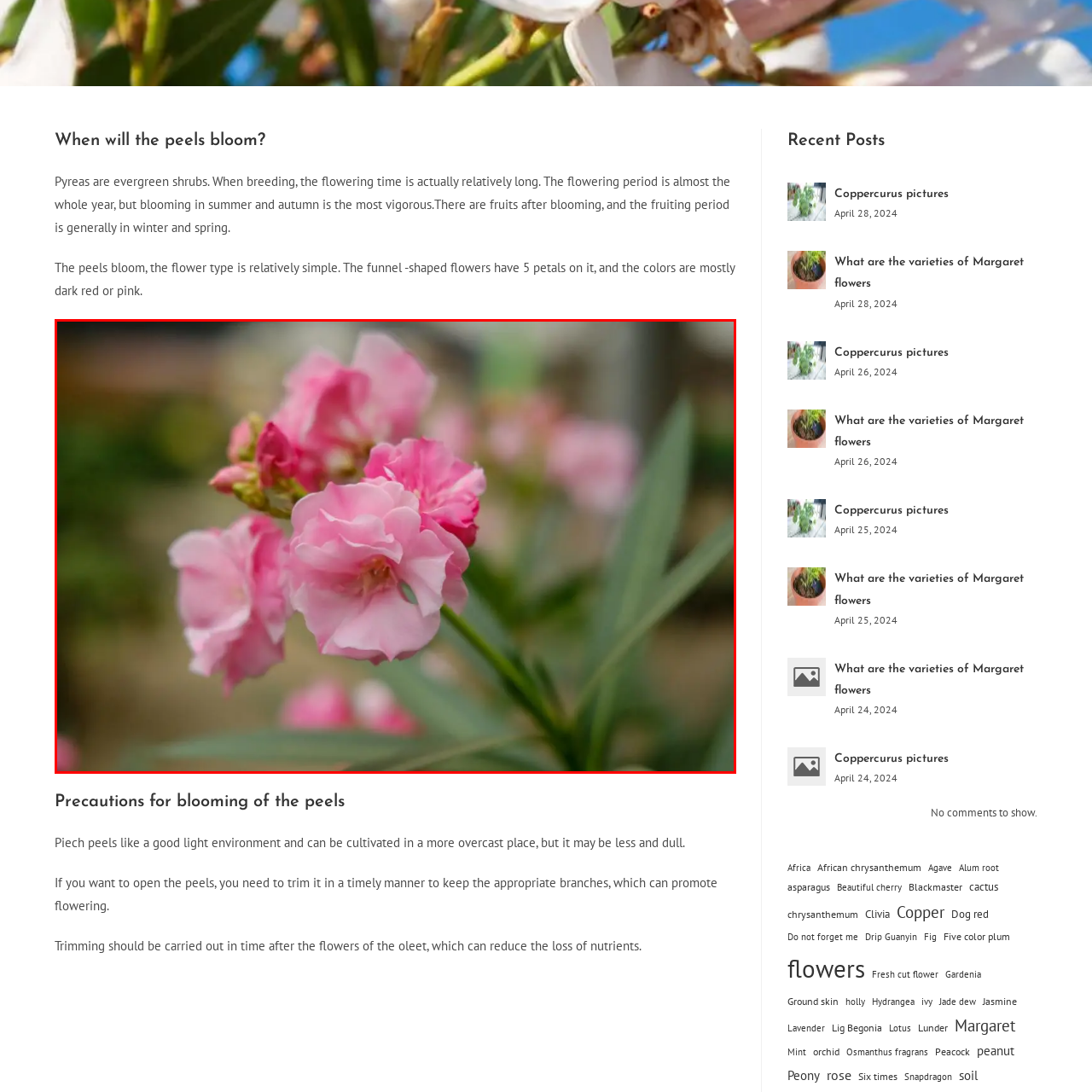What is required to encourage abundant blooms in oleander?
Inspect the image inside the red bounding box and provide a detailed answer drawing from the visual content.

According to the caption, the oleander plant thrives in well-lit environments and requires careful trimming to encourage abundant blooms, which suggests that regular pruning is necessary to promote healthy growth and flowering.